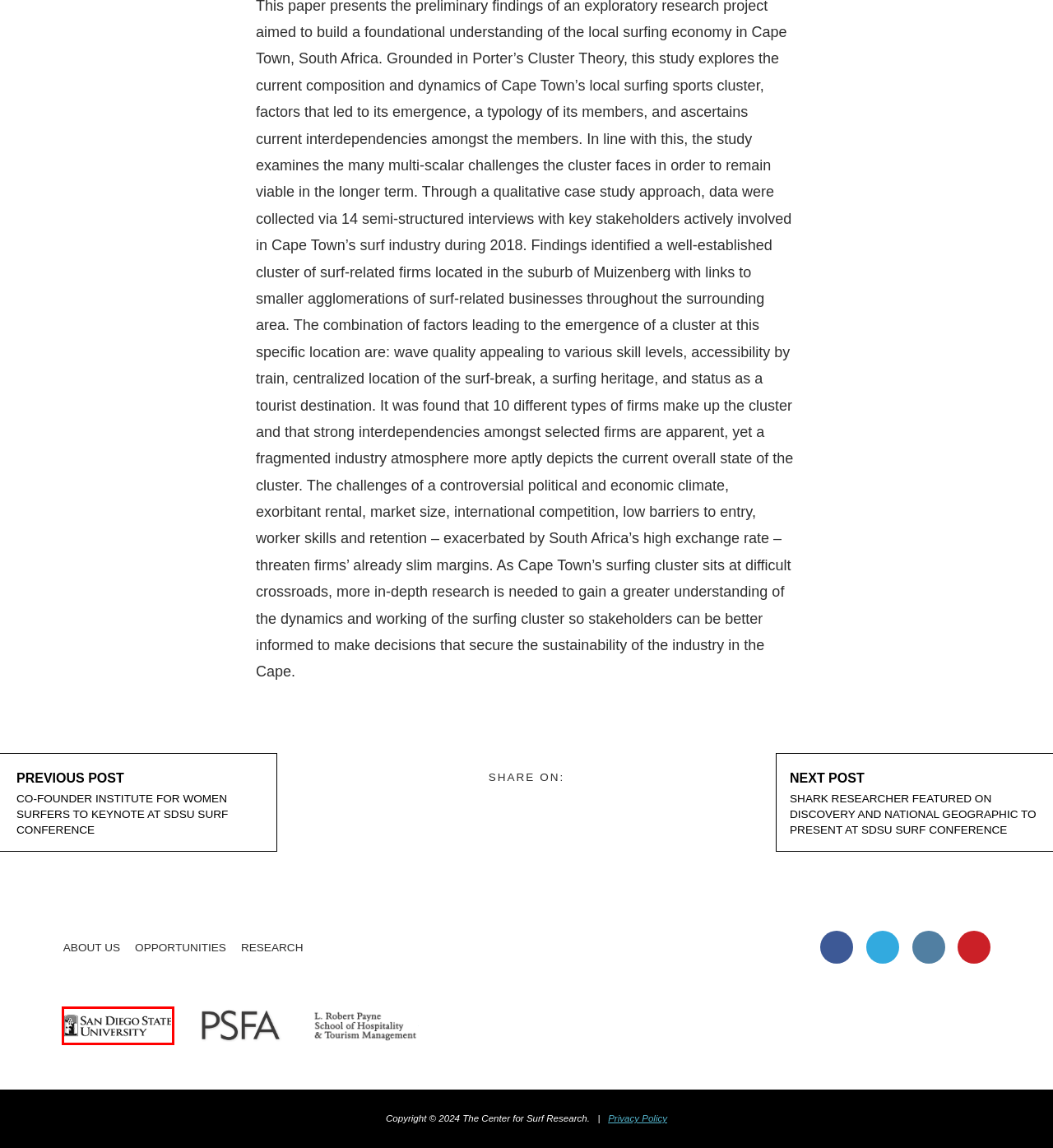Given a screenshot of a webpage with a red bounding box around an element, choose the most appropriate webpage description for the new page displayed after clicking the element within the bounding box. Here are the candidates:
A. About Us
B. Jess Ponting
C. Sustainable Stoke Book
D. Co-Founder Institute for Women Surfers to Keynote at SDSU Surf Conference
E. Privacy Policy
F. College of Professional Studies and Fine Arts | SDSU | SDSU
G. Home | San Diego State University
H. Hospitality & Tourism Management, The L. Robert Payne School

G